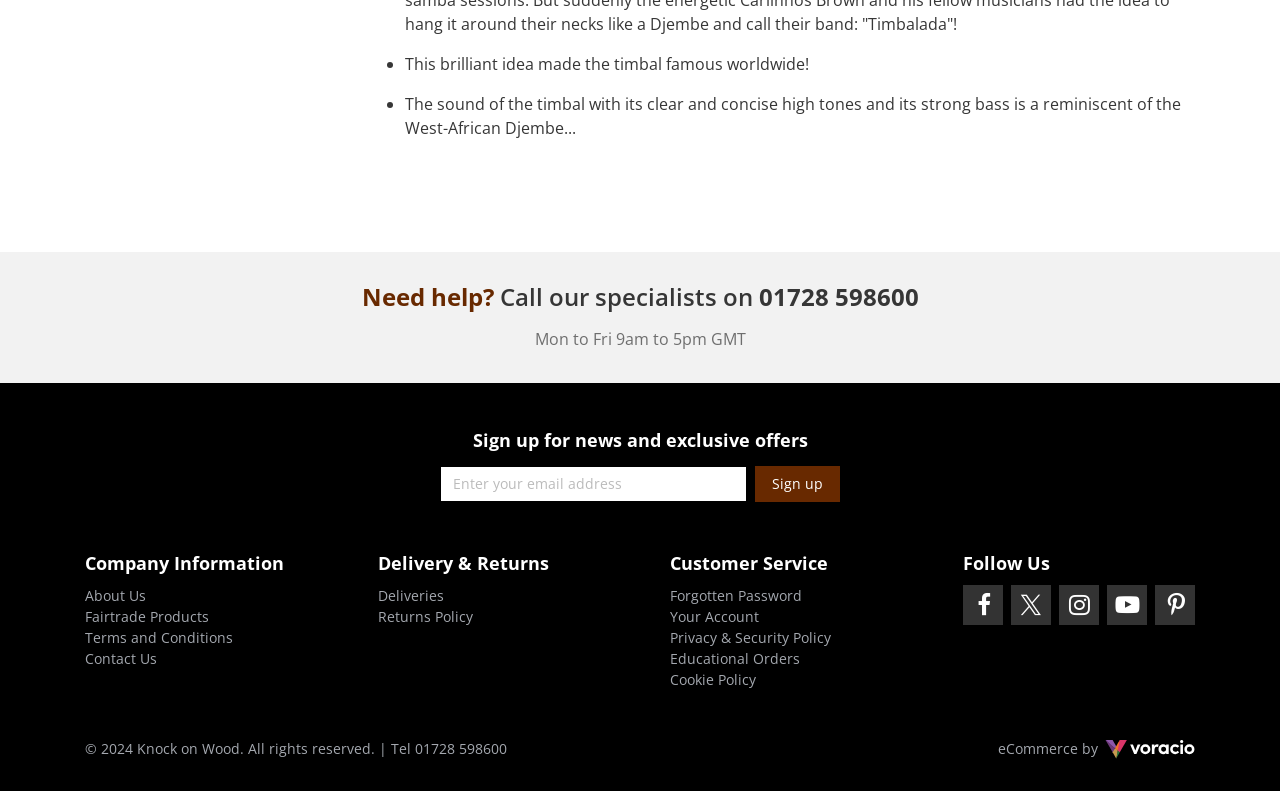What type of products does the company offer?
Answer with a single word or short phrase according to what you see in the image.

Fairtrade Products